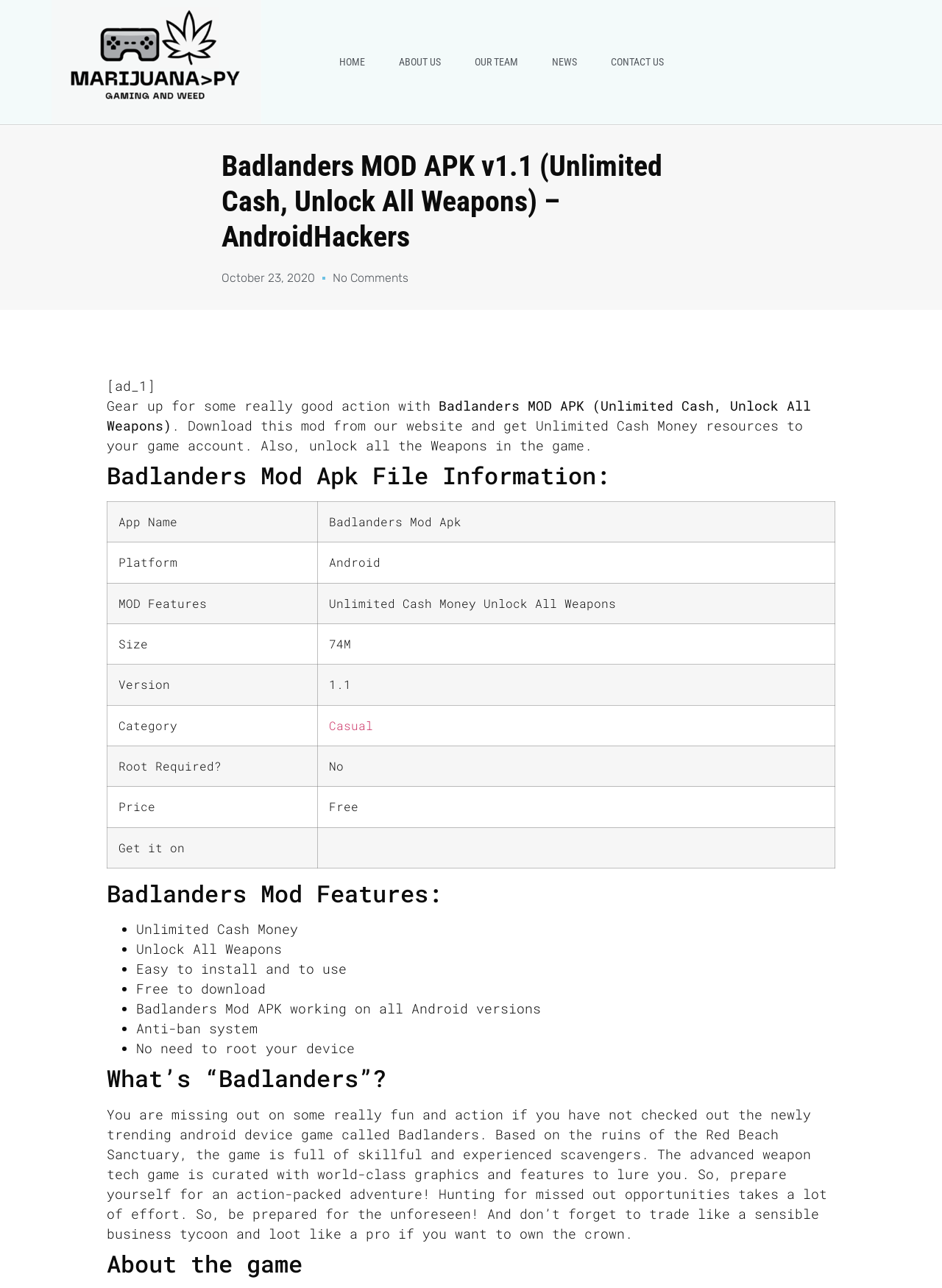Pinpoint the bounding box coordinates of the clickable element to carry out the following instruction: "Click the 'CONTACT US' link."

[0.633, 0.022, 0.72, 0.075]